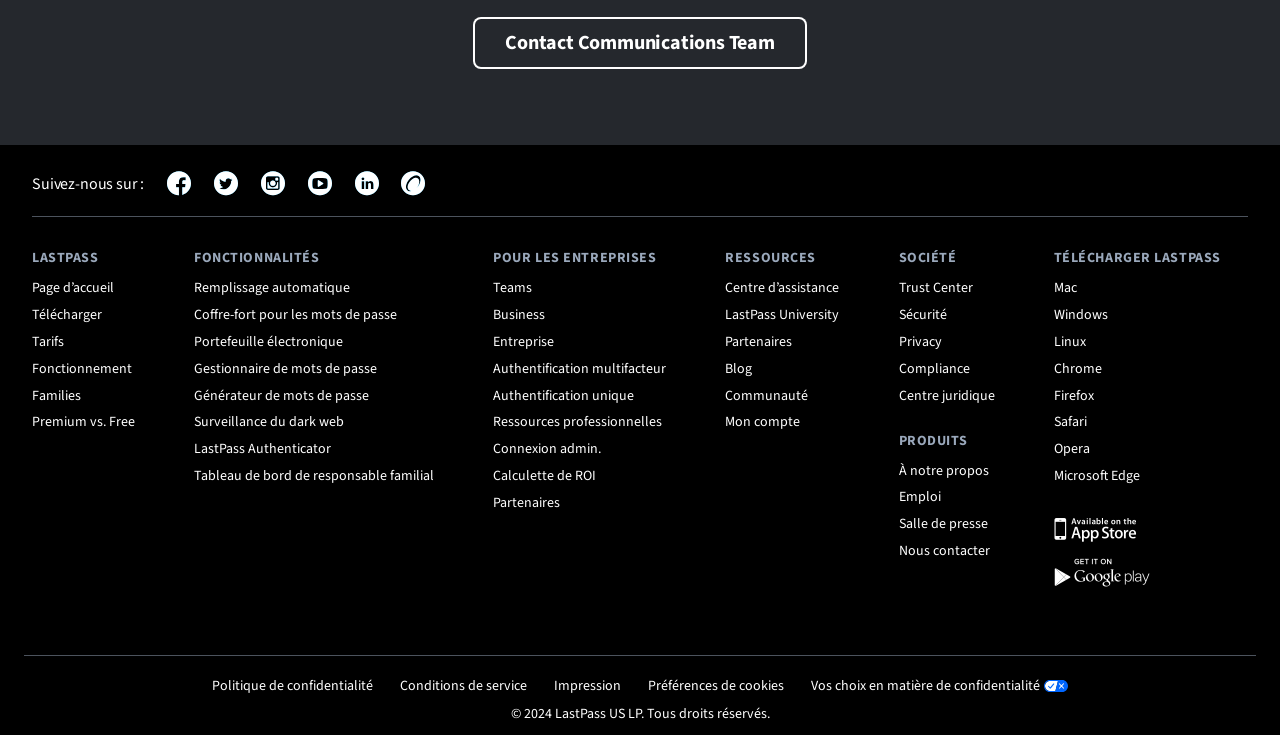Answer in one word or a short phrase: 
How many operating systems are supported for download?

3